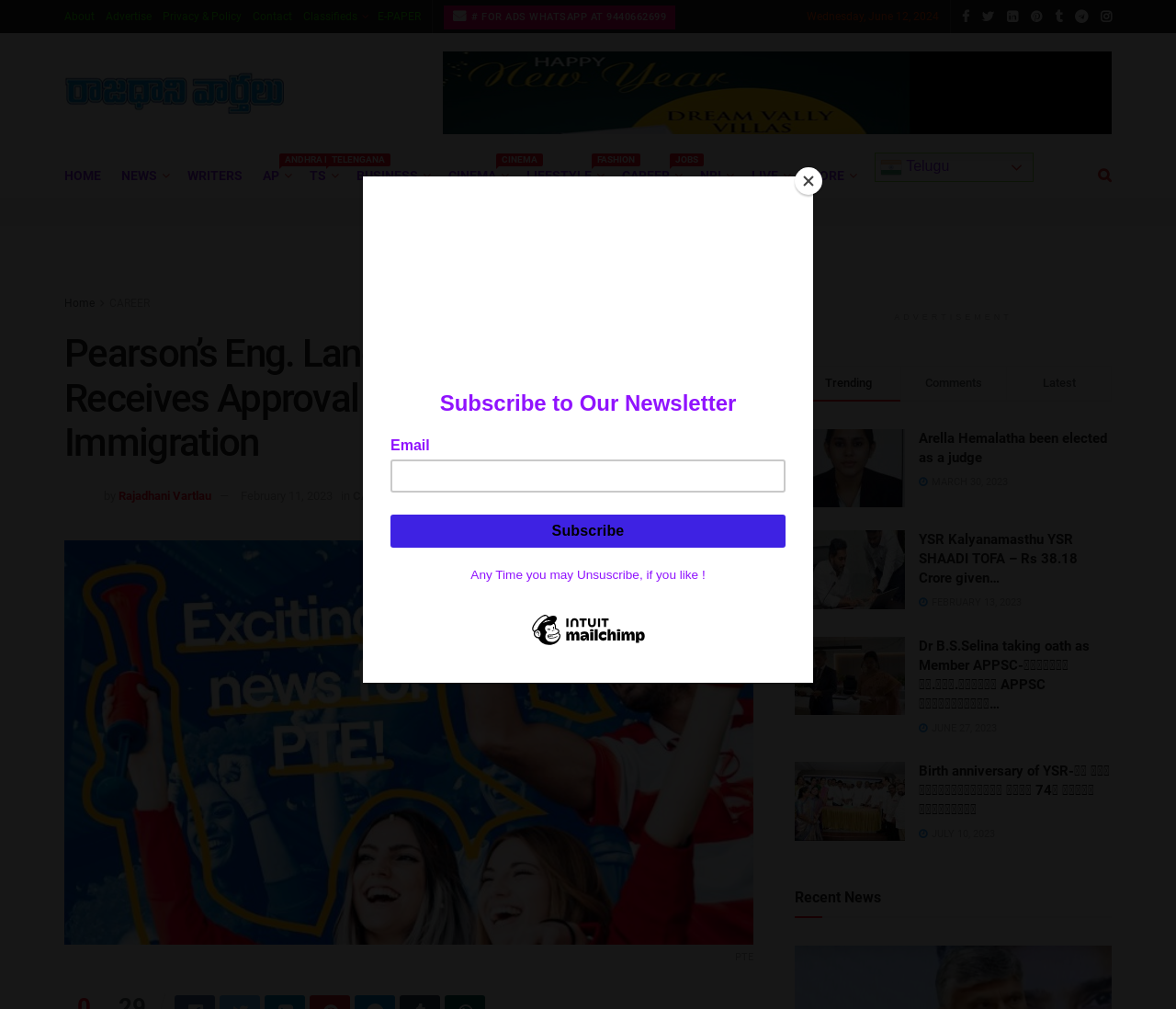Give a detailed overview of the webpage's appearance and contents.

This webpage appears to be a news article page from a Telugu-language online newspaper. At the top, there is a navigation menu with links to various sections such as "About", "Advertise", "Privacy & Policy", and "Contact". Below this menu, there is a banner with a WhatsApp number for ads.

On the left side, there is a vertical menu with links to different news categories, including "Home", "News", "Writers", "AP Andhra Pradesh", "TS Telangana", "Business", "Cinema", "Lifestyle Fashion", "Career Jobs", "NRI", "Live", and "More". 

The main content area is divided into two sections. The top section has a heading that reads "Pearson’s Eng. Language Proficiency Test Receives Approval for Canadian Economic Immigration" and a brief summary of the article. Below this, there is an image and a link to the full article.

The bottom section is a list of trending news articles, each with a heading, a brief summary, and an image. The articles are arranged in a grid layout, with three columns. The articles are dated, with the most recent ones appearing at the top. The dates range from February 11, 2023, to July 10, 2023.

On the right side, there is a section with links to "Trending", "Comments", and "Latest" news articles. Below this, there is an advertisement section with a heading that reads "ADVERTISEMENT".

At the bottom of the page, there is a section with a heading that reads "Recent News" and a list of news articles with headings, summaries, and images.